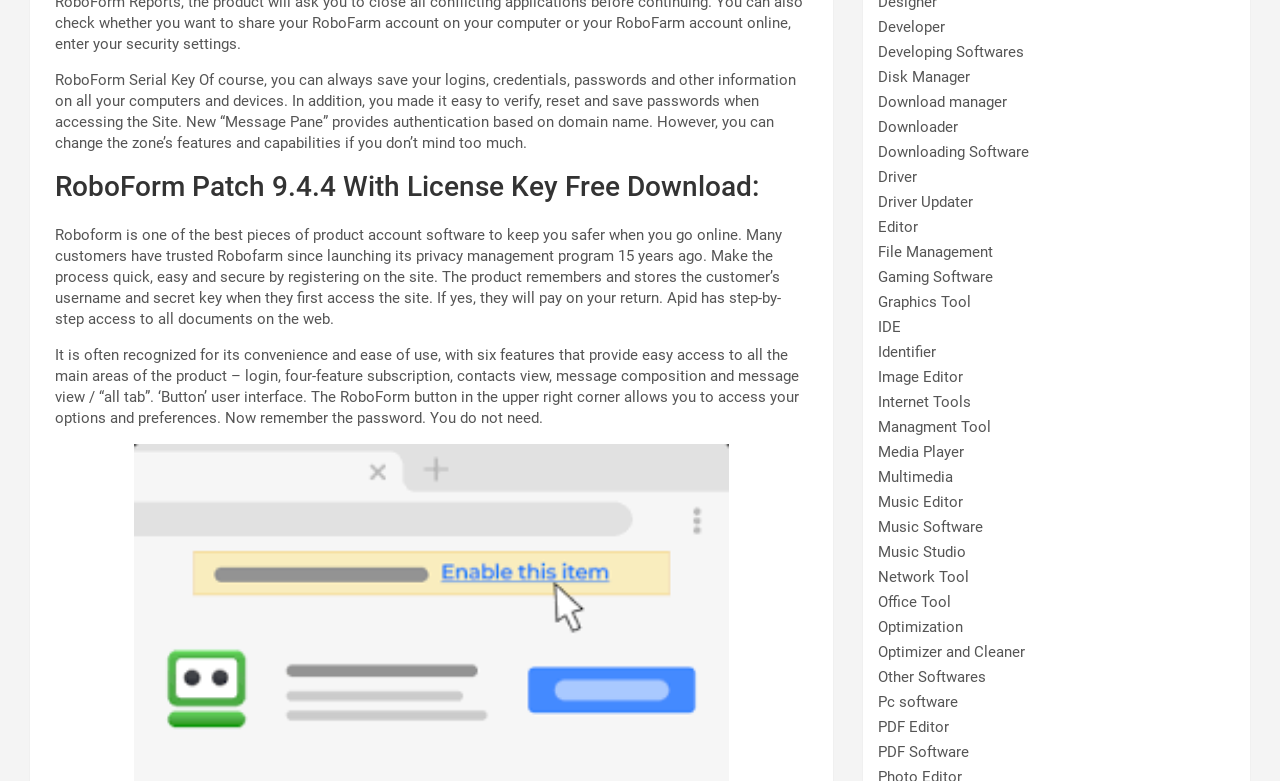What type of software is RoboForm?
Please answer the question with as much detail as possible using the screenshot.

Based on the text, RoboForm is a type of product account software that helps users manage their passwords and other sensitive information, making it a tool for online privacy management.